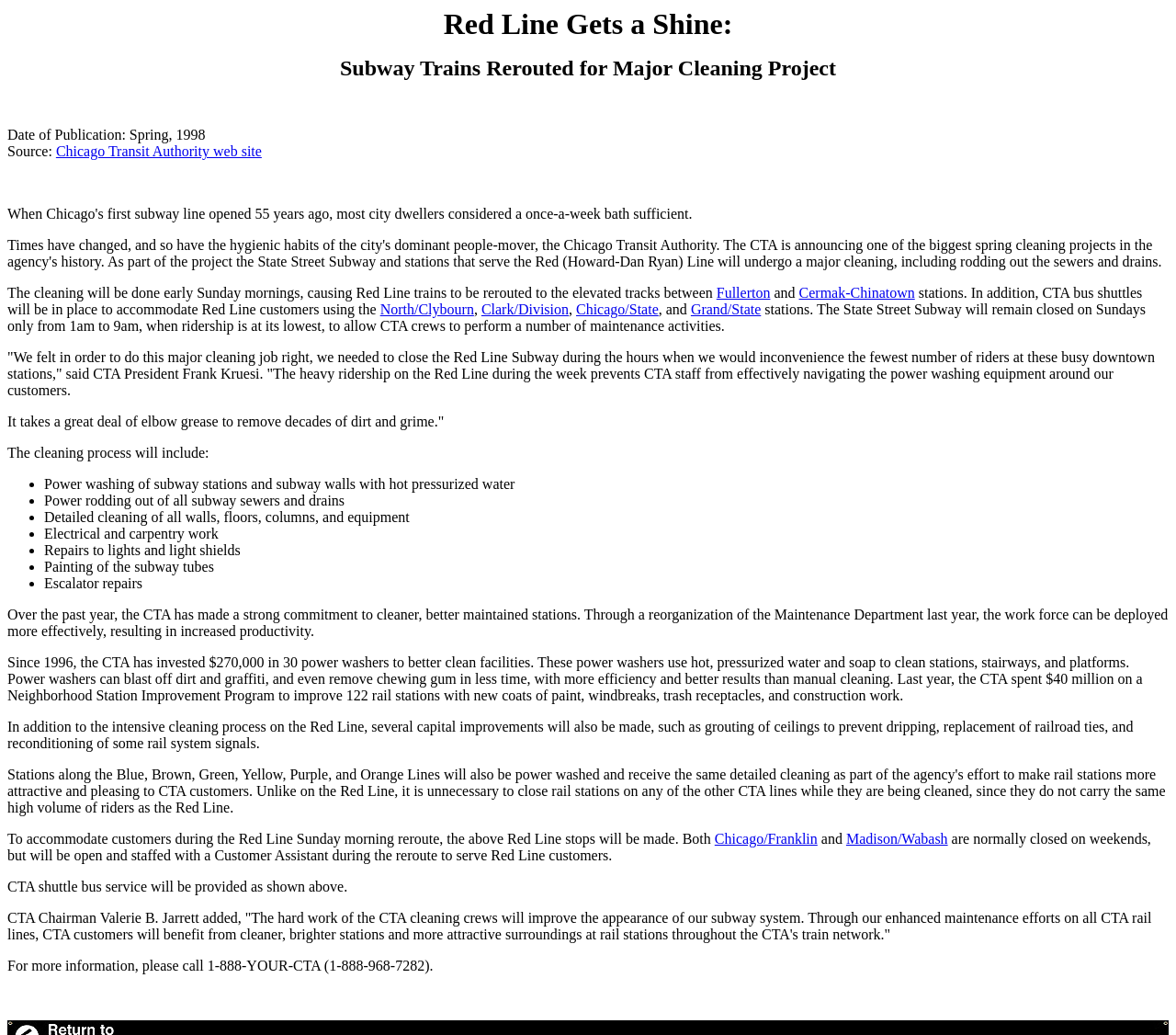Please indicate the bounding box coordinates for the clickable area to complete the following task: "Get information about North/Clybourn station". The coordinates should be specified as four float numbers between 0 and 1, i.e., [left, top, right, bottom].

[0.323, 0.291, 0.403, 0.306]